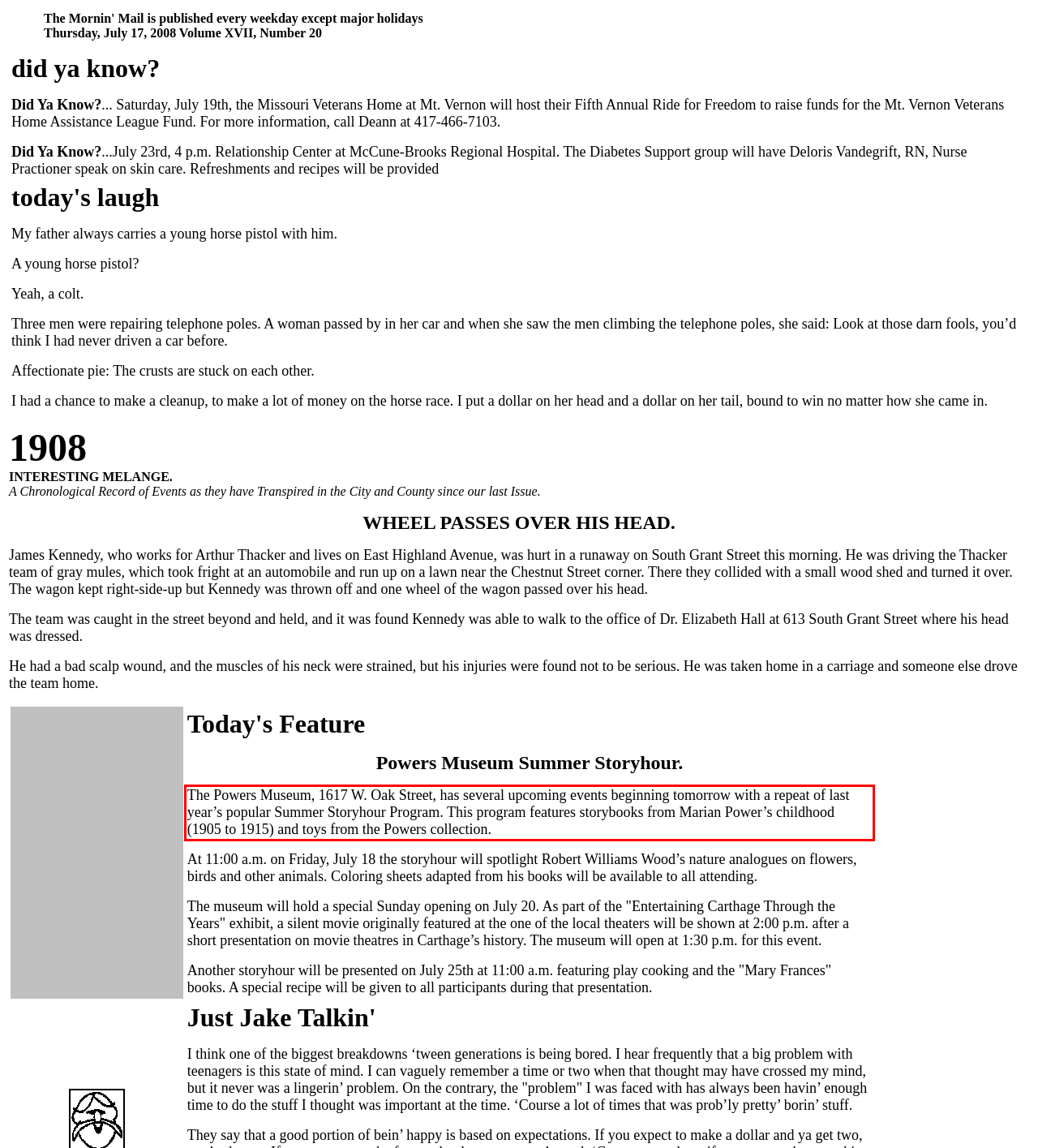Identify the text inside the red bounding box in the provided webpage screenshot and transcribe it.

The Powers Museum, 1617 W. Oak Street, has several upcoming events beginning tomorrow with a repeat of last year’s popular Summer Storyhour Program. This program features storybooks from Marian Power’s childhood (1905 to 1915) and toys from the Powers collection.